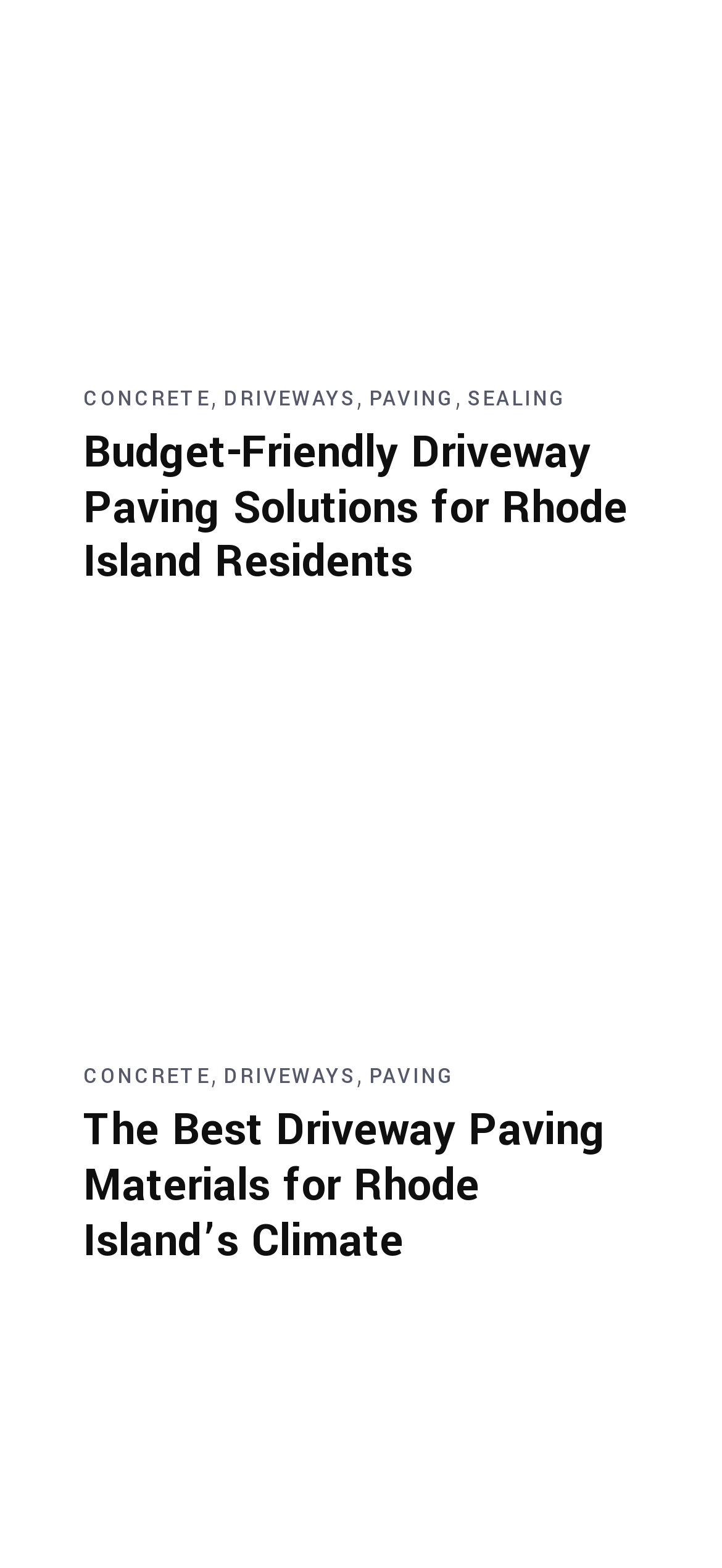Locate the bounding box coordinates of the element I should click to achieve the following instruction: "Click on 'The Best Driveway Paving Materials for Rhode Island’s Climate'".

[0.115, 0.702, 0.838, 0.811]